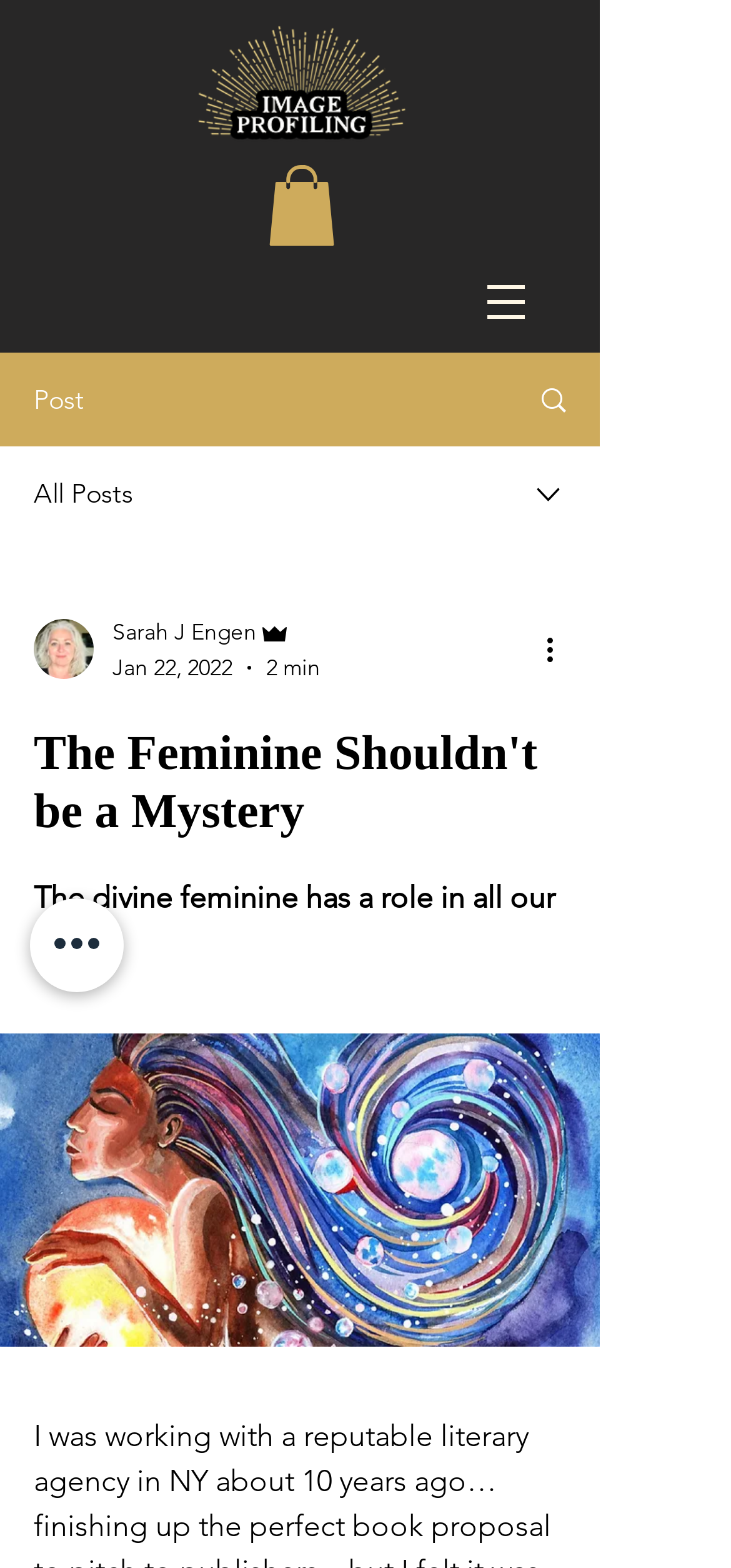Locate and extract the text of the main heading on the webpage.

The Feminine Shouldn't be a Mystery